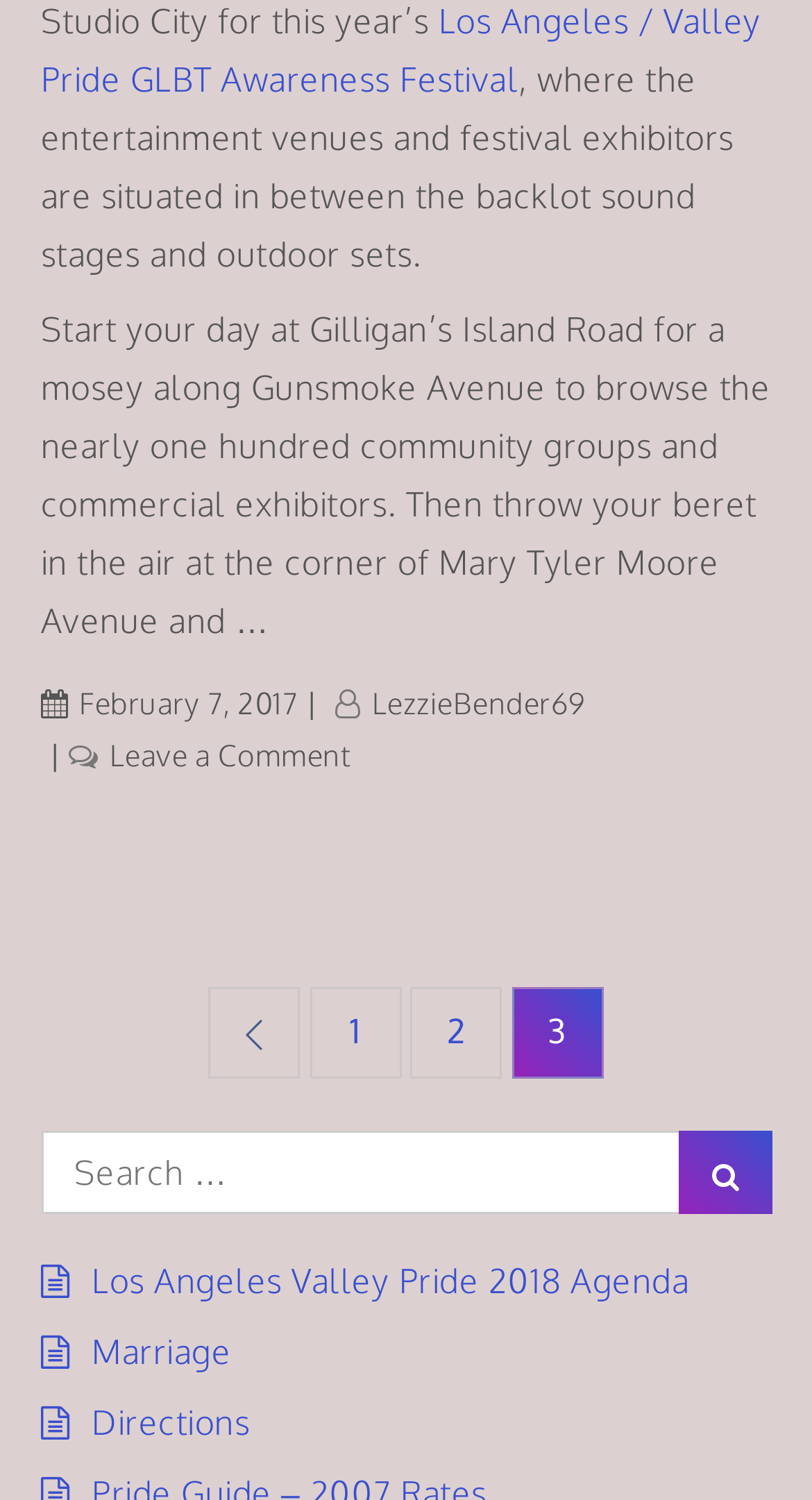What is the name of the author of the post?
Using the image, answer in one word or phrase.

LezzieBender69